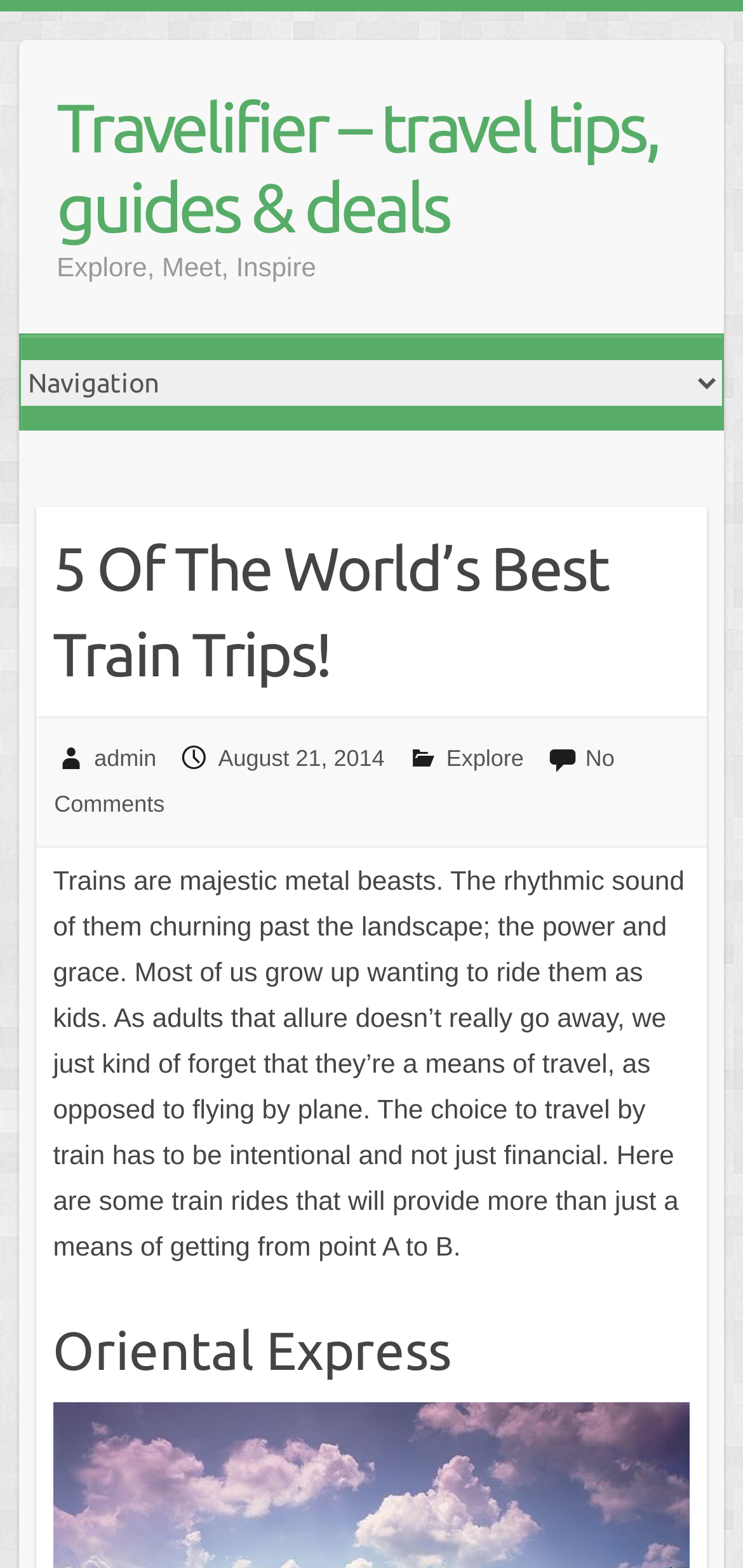Give a concise answer using only one word or phrase for this question:
What is the topic of the article?

Best train trips